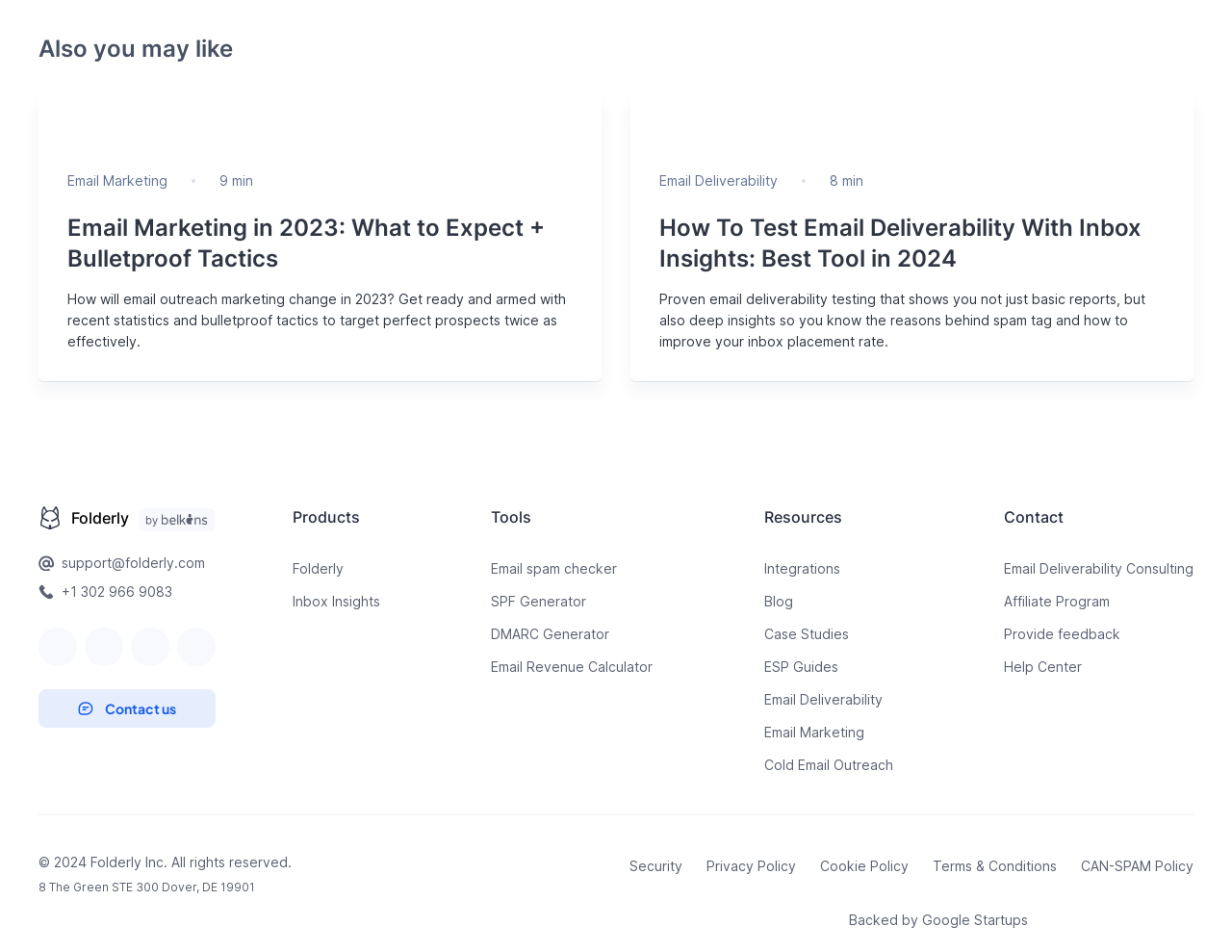What is the company's address? Please answer the question using a single word or phrase based on the image.

8 The Green STE 300 Dover, DE 19901